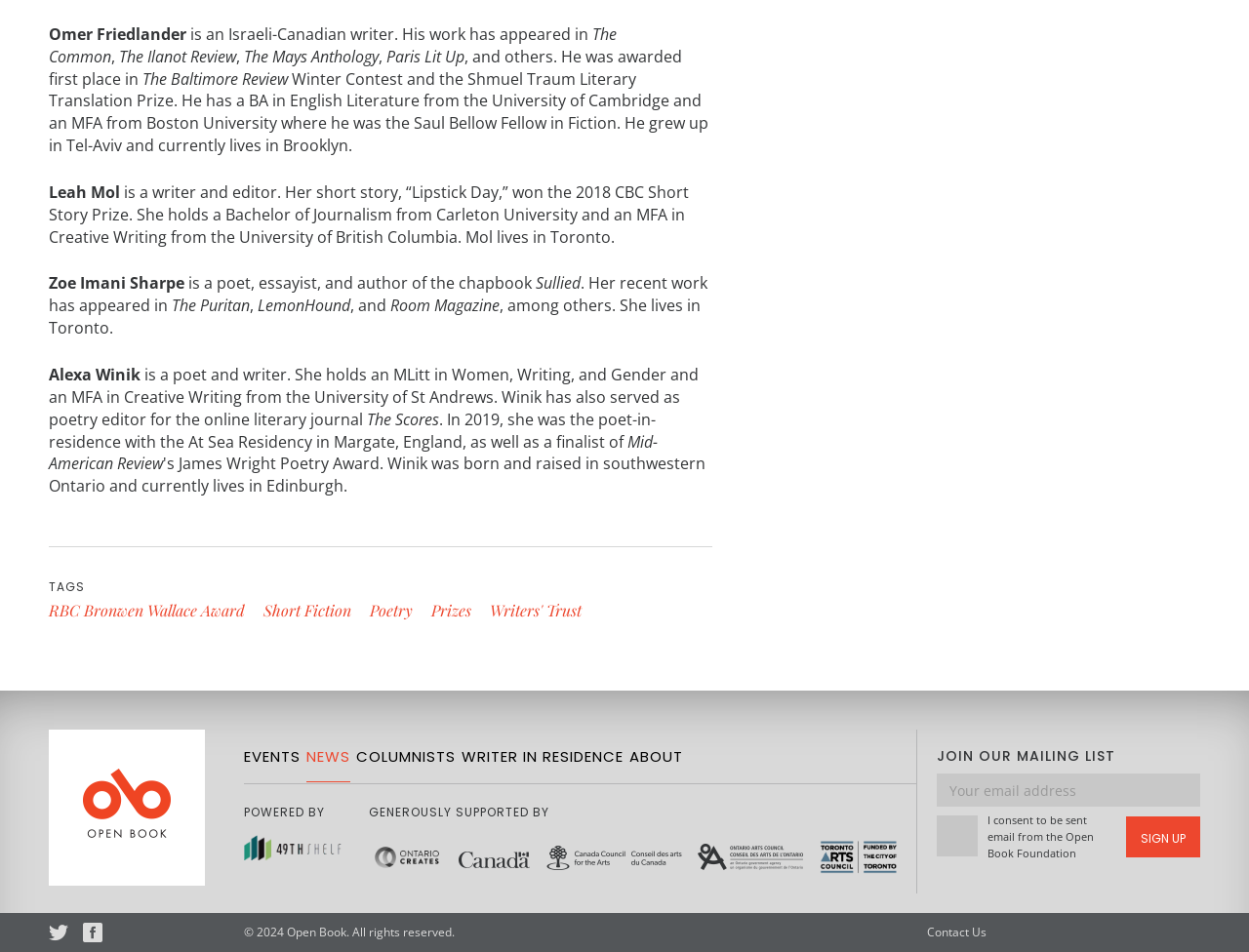Can you find the bounding box coordinates of the area I should click to execute the following instruction: "Click the 'Contact Us' link"?

[0.742, 0.97, 0.79, 0.988]